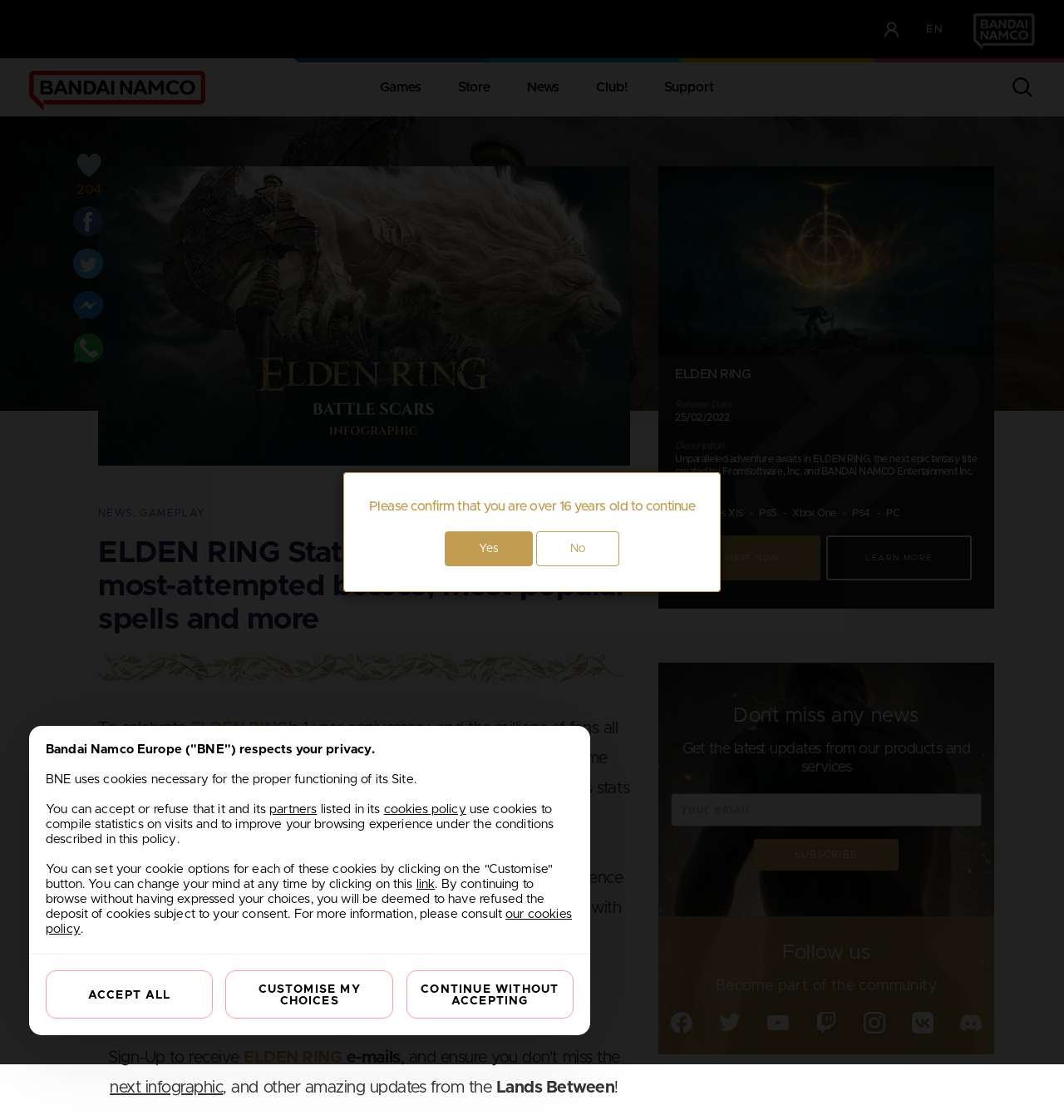Please identify the bounding box coordinates of the element's region that needs to be clicked to fulfill the following instruction: "Click the 'Search' button". The bounding box coordinates should consist of four float numbers between 0 and 1, i.e., [left, top, right, bottom].

[0.944, 0.062, 0.978, 0.094]